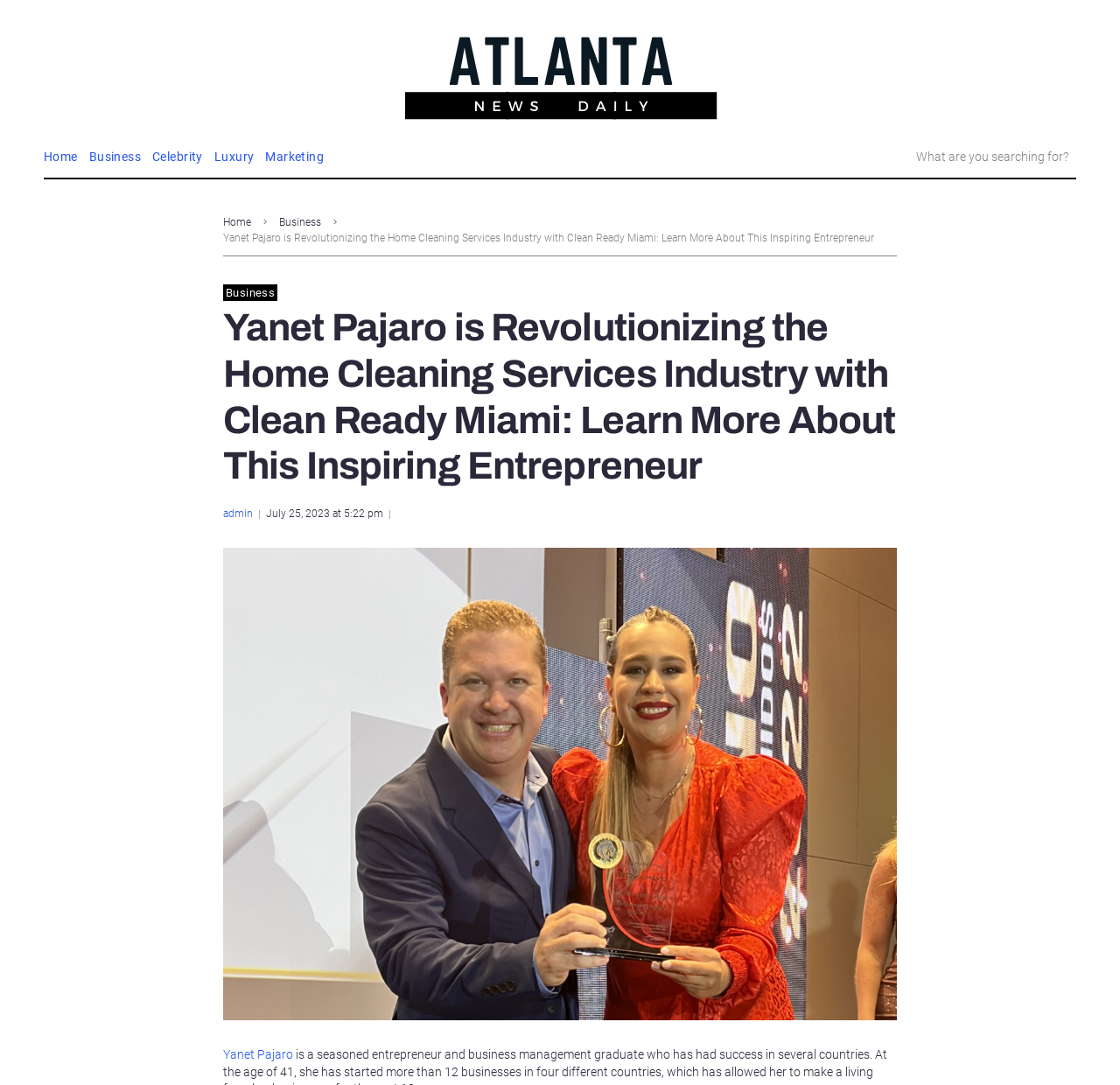For the given element description Yanet Pajaro, determine the bounding box coordinates of the UI element. The coordinates should follow the format (top-left x, top-left y, bottom-right x, bottom-right y) and be within the range of 0 to 1.

[0.199, 0.965, 0.262, 0.978]